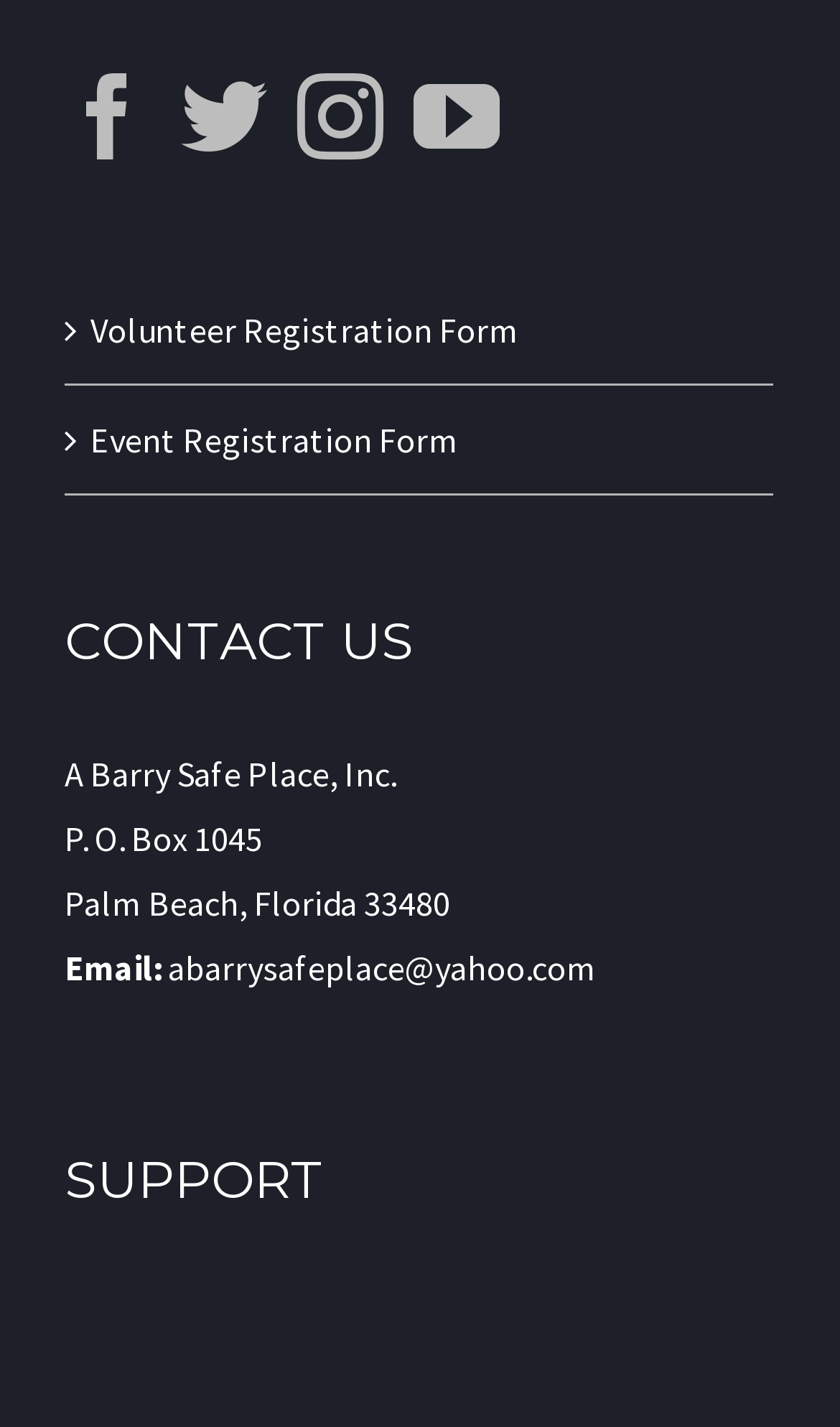With reference to the screenshot, provide a detailed response to the question below:
How many registration forms are there?

I counted the number of registration forms on the webpage, which are the 'Volunteer Registration Form' and the 'Event Registration Form', and found that there are 2 registration forms.